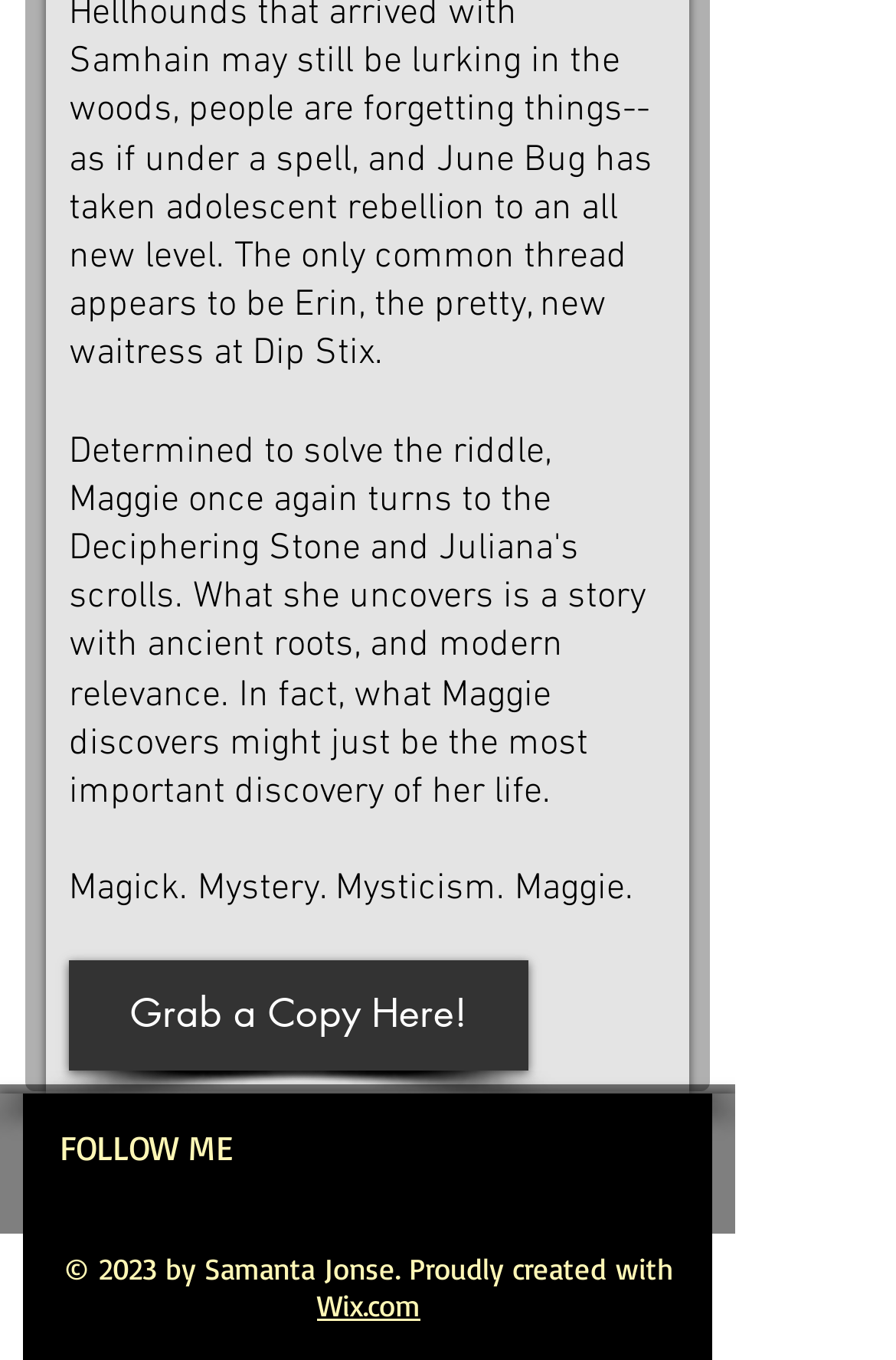What is the last word in the 'FOLLOW ME' text?
Based on the image, please offer an in-depth response to the question.

I found a StaticText element with the text 'FOLLOW ME﻿' and the last word in this text is 'ME'.